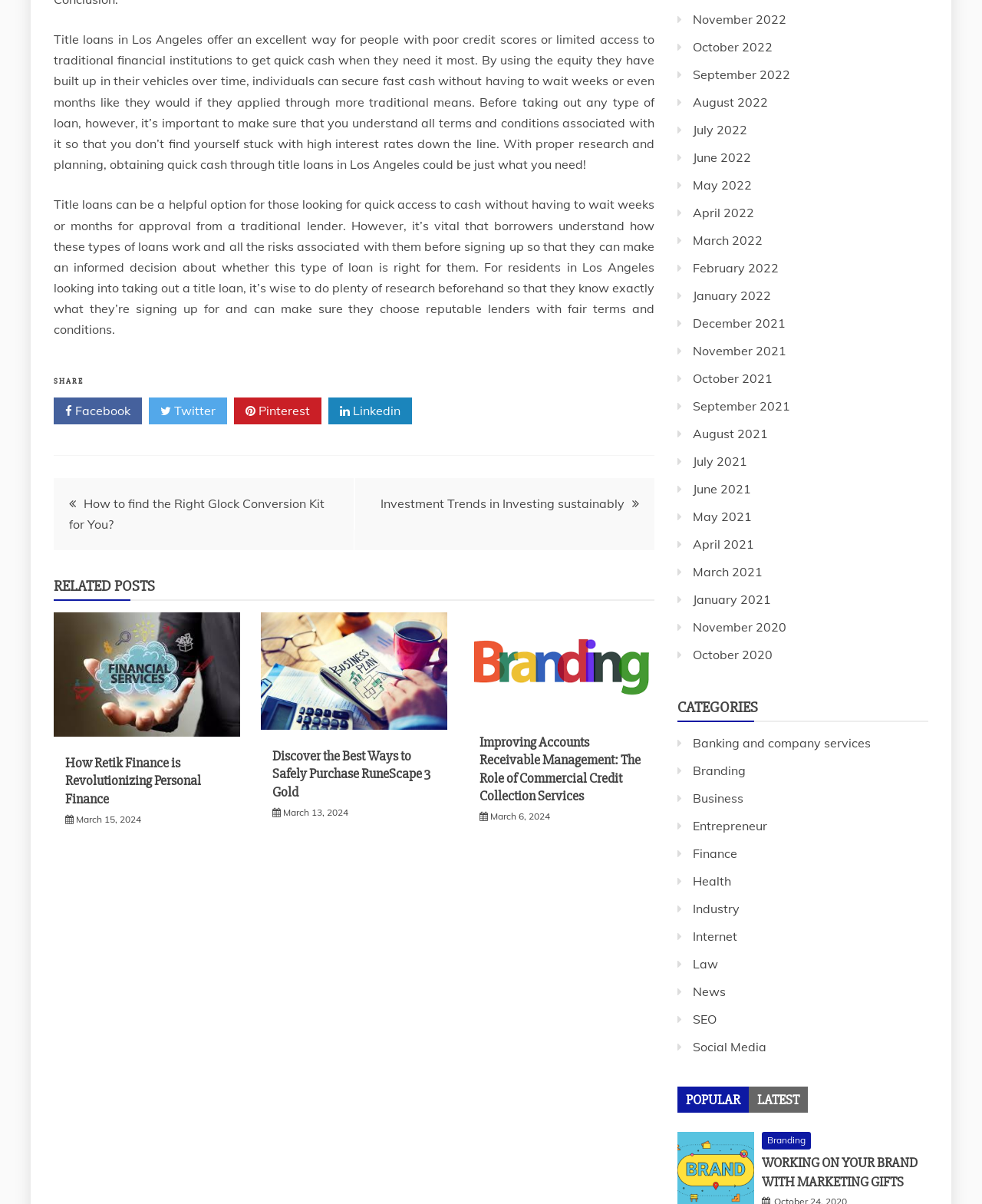Given the description of the UI element: "Campaign Monitor", predict the bounding box coordinates in the form of [left, top, right, bottom], with each value being a float between 0 and 1.

None